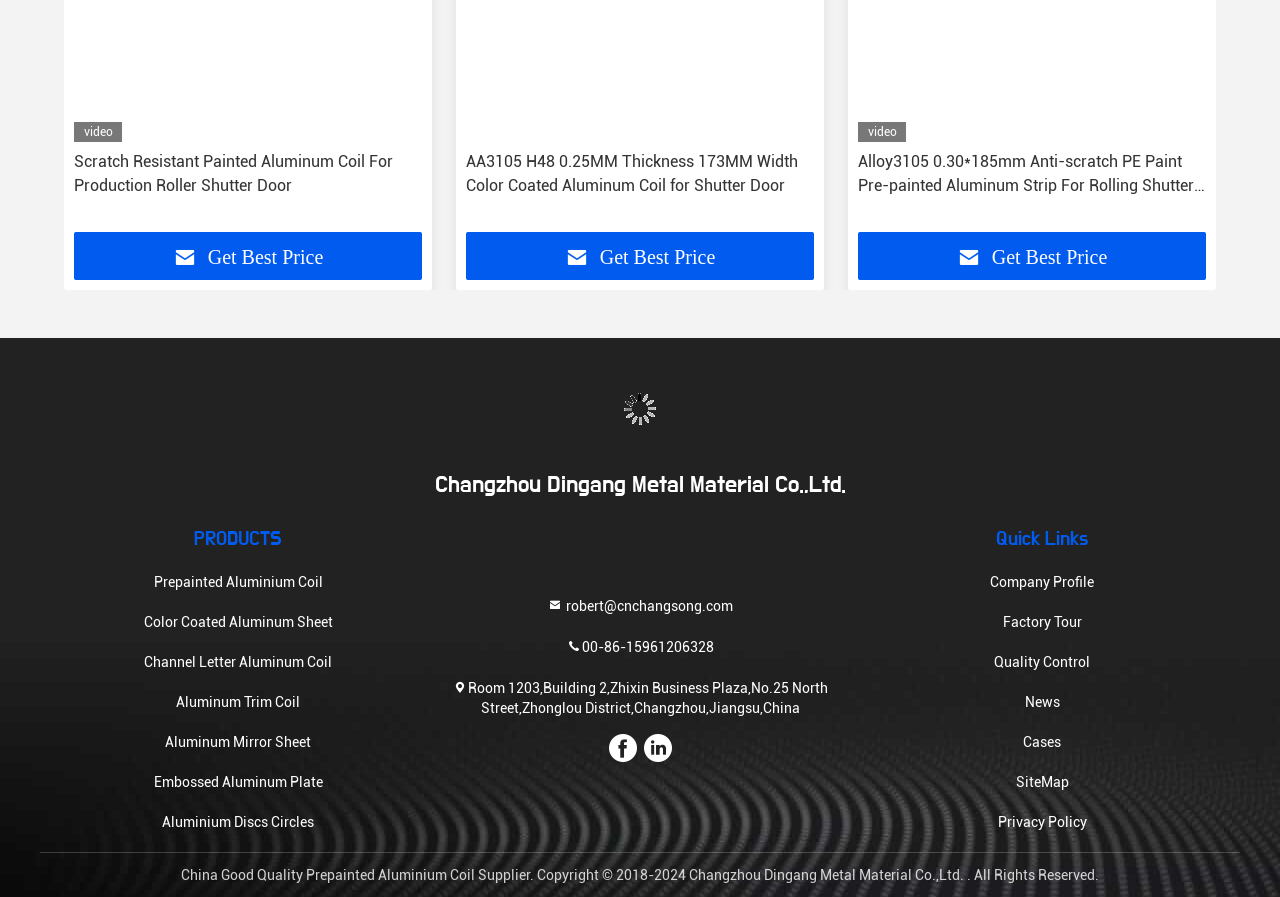Locate the bounding box coordinates of the element that needs to be clicked to carry out the instruction: "Click on the link to get more information about AA3105 H48 0.25MM Thickness 173MM Width Color Coated Aluminum Coil for Shutter Door". The coordinates should be given as four float numbers ranging from 0 to 1, i.e., [left, top, right, bottom].

[0.058, 0.167, 0.33, 0.221]